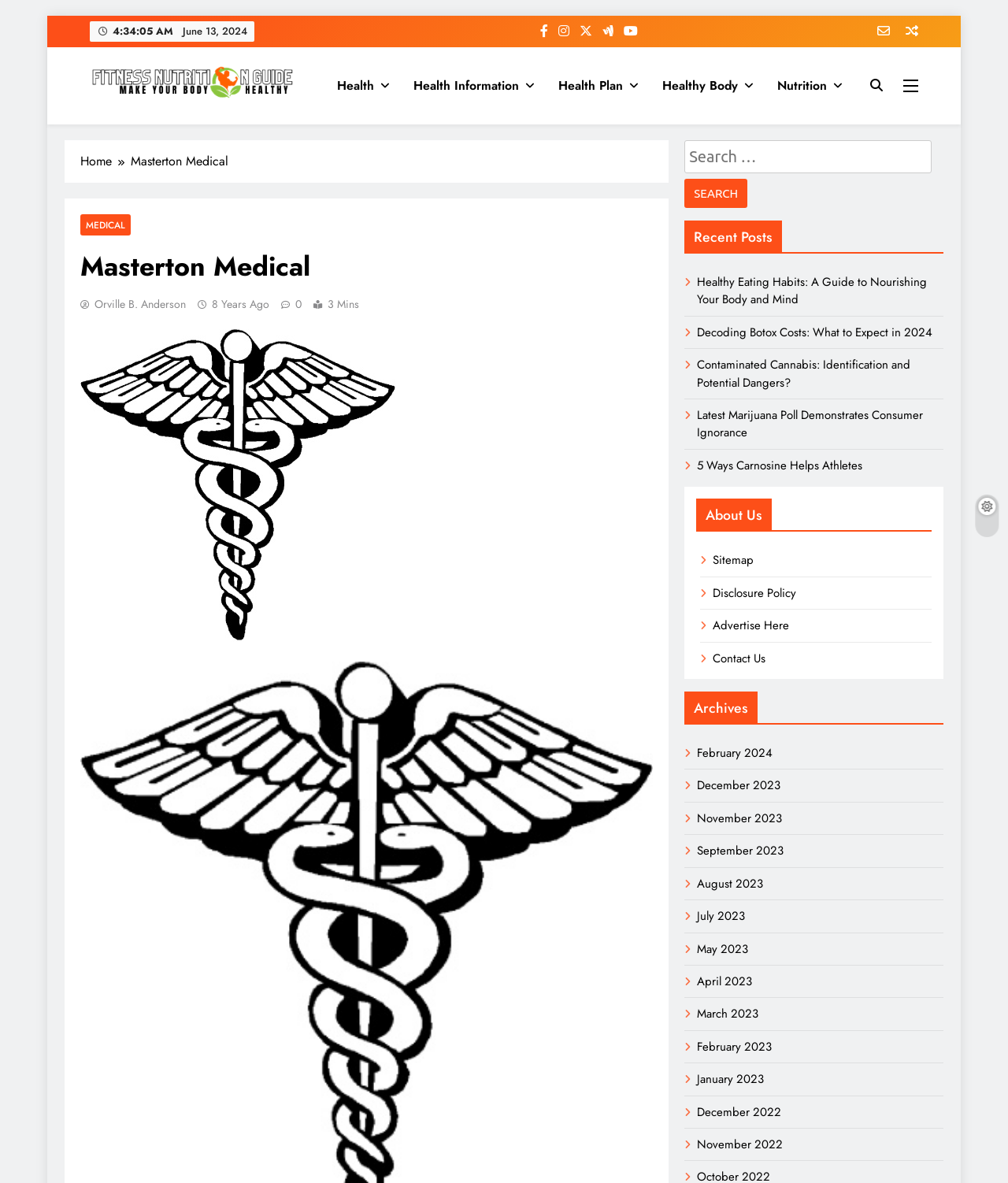Please mark the bounding box coordinates of the area that should be clicked to carry out the instruction: "View the archives".

[0.679, 0.585, 0.936, 0.613]